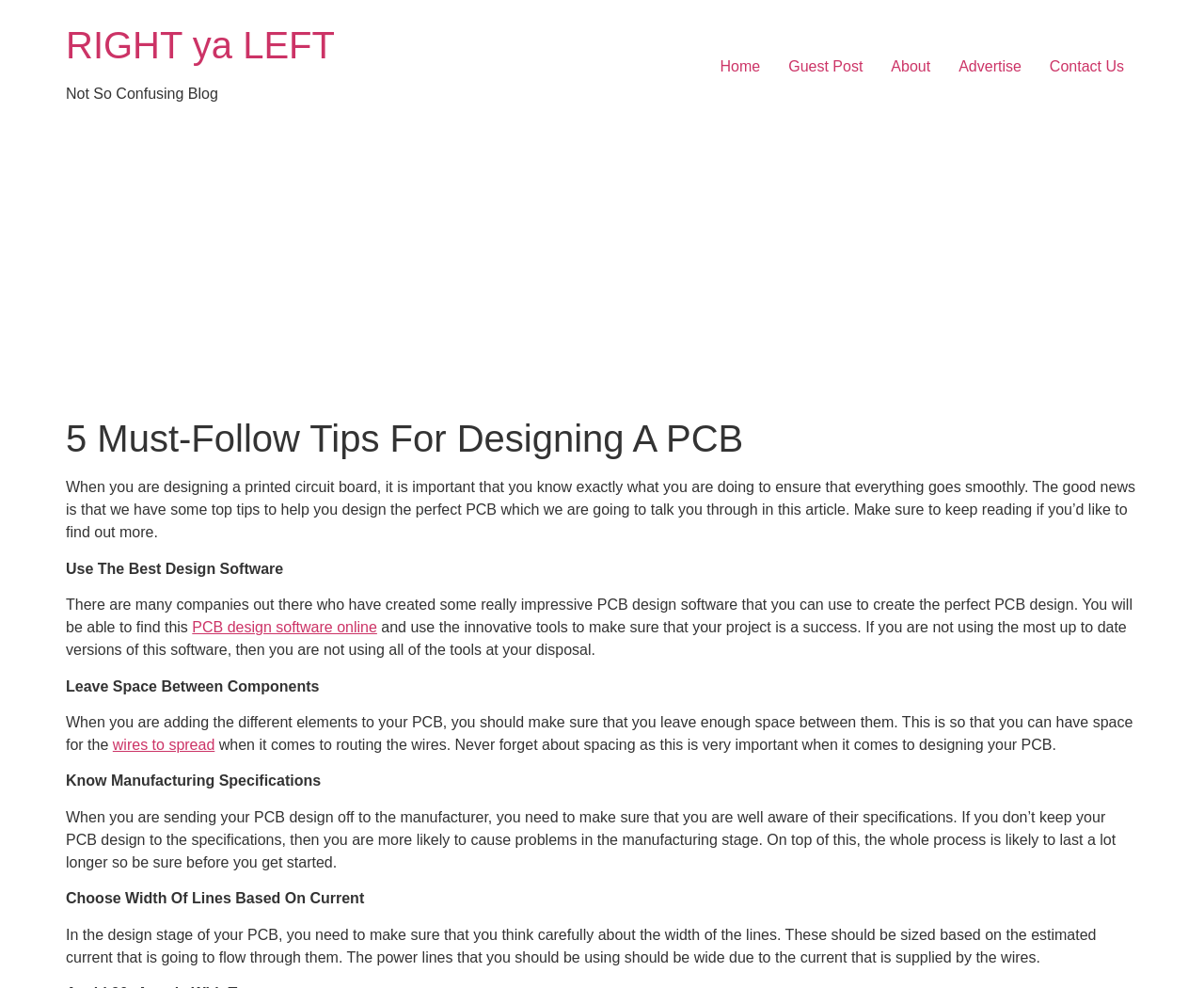Please specify the bounding box coordinates of the clickable section necessary to execute the following command: "Click on the 'PCB design software online' link".

[0.16, 0.627, 0.313, 0.643]